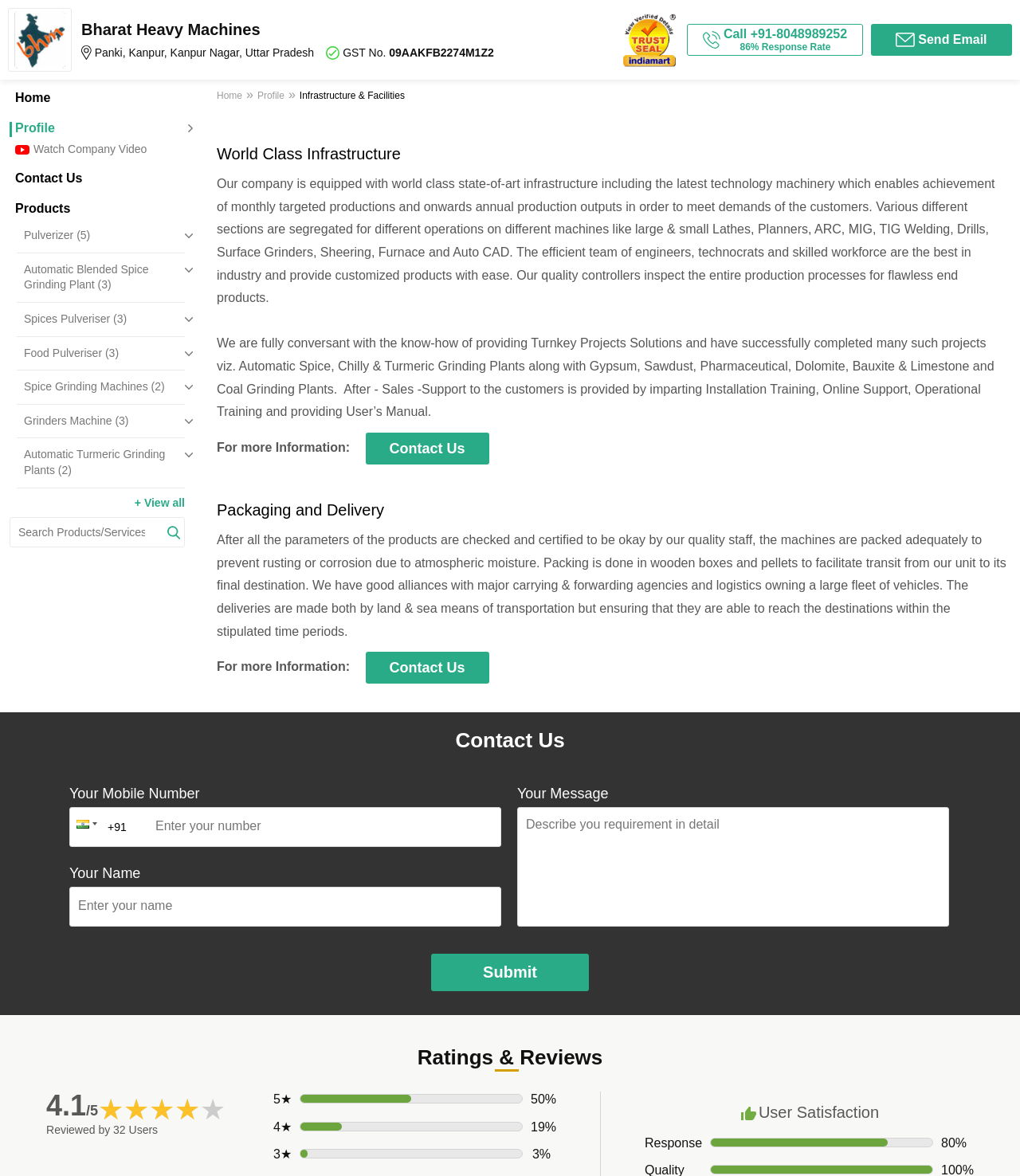Produce an elaborate caption capturing the essence of the webpage.

The webpage is about Bharat Heavy Machines, a company that exports industrial machinery and equipment. At the top of the page, there is a logo and a link to the company's homepage, along with a heading that reads "Bharat Heavy Machines" and a GST number. Below this, there is a section with the company's contact information, including a phone number, email address, and response rate.

To the right of the contact information, there are several links to different sections of the website, including "Home", "Profile", "Contact Us", and "Products". Below these links, there is a search bar where users can search for specific products or services.

The main content of the page is divided into three sections: "World Class Infrastructure", "Packaging and Delivery", and "Ratings & Reviews". The "World Class Infrastructure" section describes the company's manufacturing facilities and capabilities, including the use of state-of-the-art machinery and a team of skilled engineers and technicians. The text is accompanied by a heading and several paragraphs of descriptive text.

The "Packaging and Delivery" section explains the company's packaging and shipping procedures, including the use of wooden boxes and pellets to prevent damage during transit. This section also includes a heading and several paragraphs of descriptive text.

The "Ratings & Reviews" section displays the company's ratings and reviews from customers, including a overall rating of 4.1 out of 5 stars and a breakdown of the number of reviews by rating. There is also a section that displays the company's response rate and user satisfaction ratings.

At the bottom of the page, there is a form where users can enter their contact information and a message to send to the company. There is also a "Submit" button to submit the form.